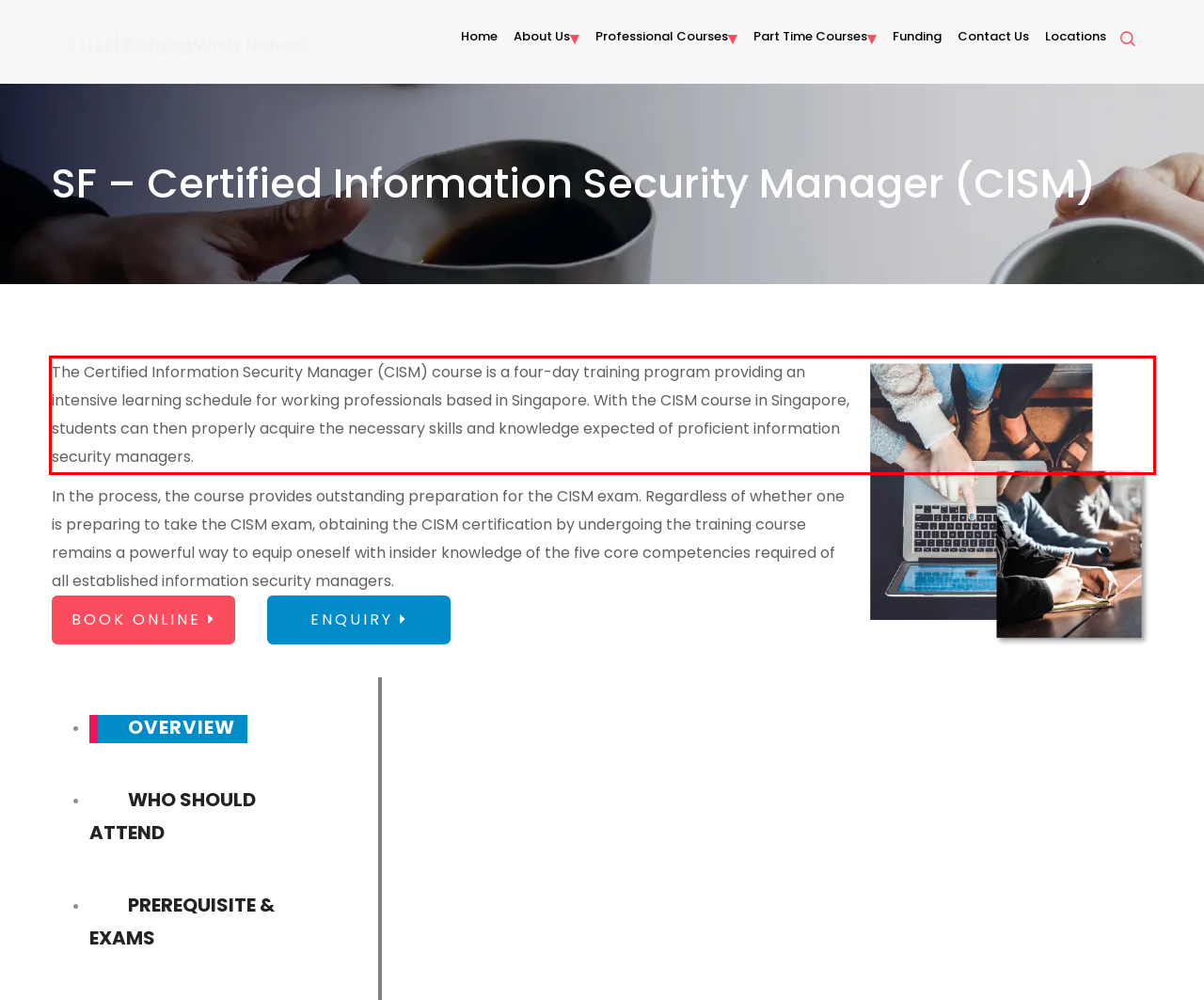Please perform OCR on the text content within the red bounding box that is highlighted in the provided webpage screenshot.

The Certified Information Security Manager (CISM) course is a four-day training program providing an intensive learning schedule for working professionals based in Singapore. With the CISM course in Singapore, students can then properly acquire the necessary skills and knowledge expected of proficient information security managers.